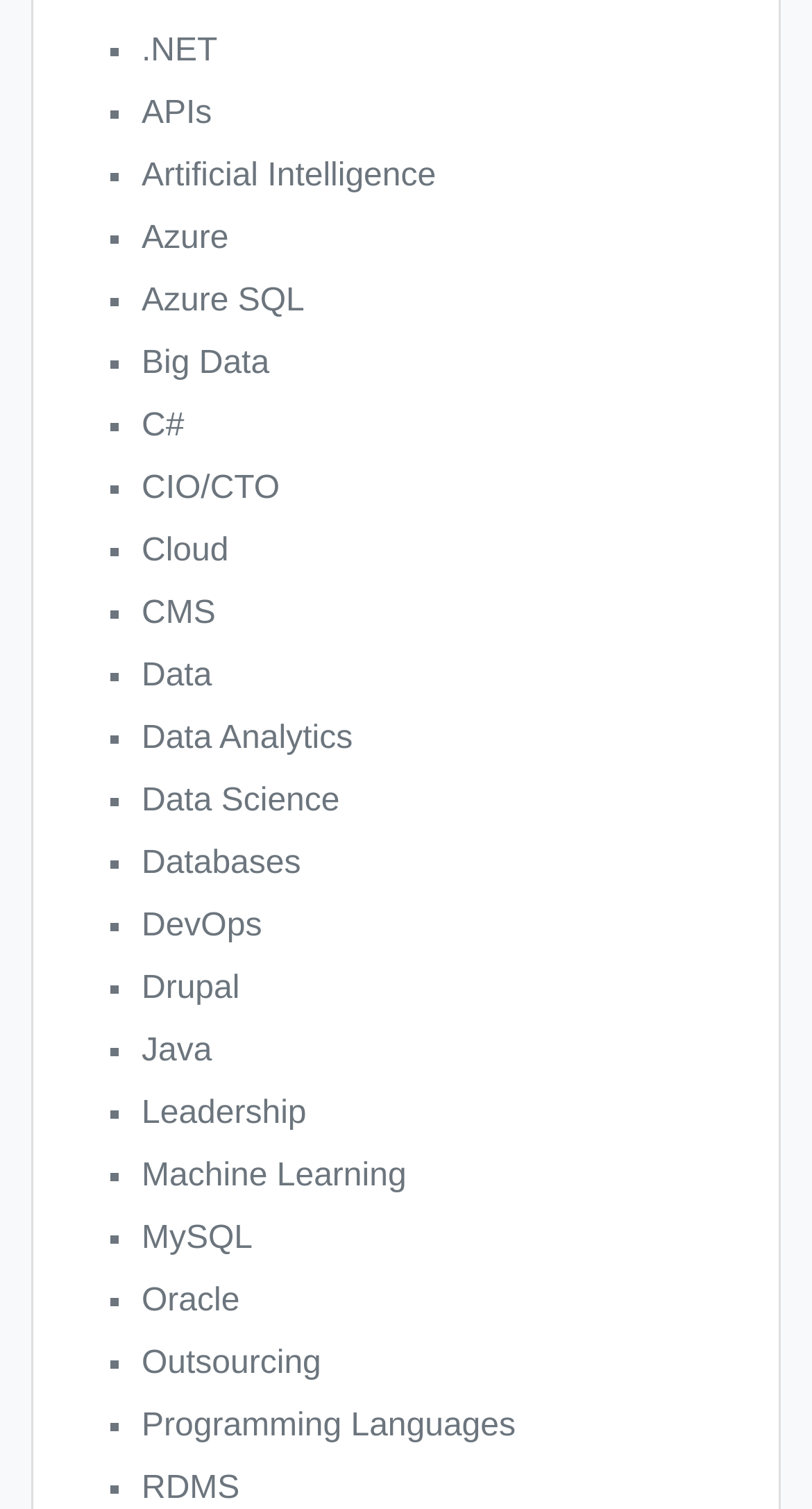Please pinpoint the bounding box coordinates for the region I should click to adhere to this instruction: "Click on .NET".

[0.174, 0.021, 0.268, 0.045]